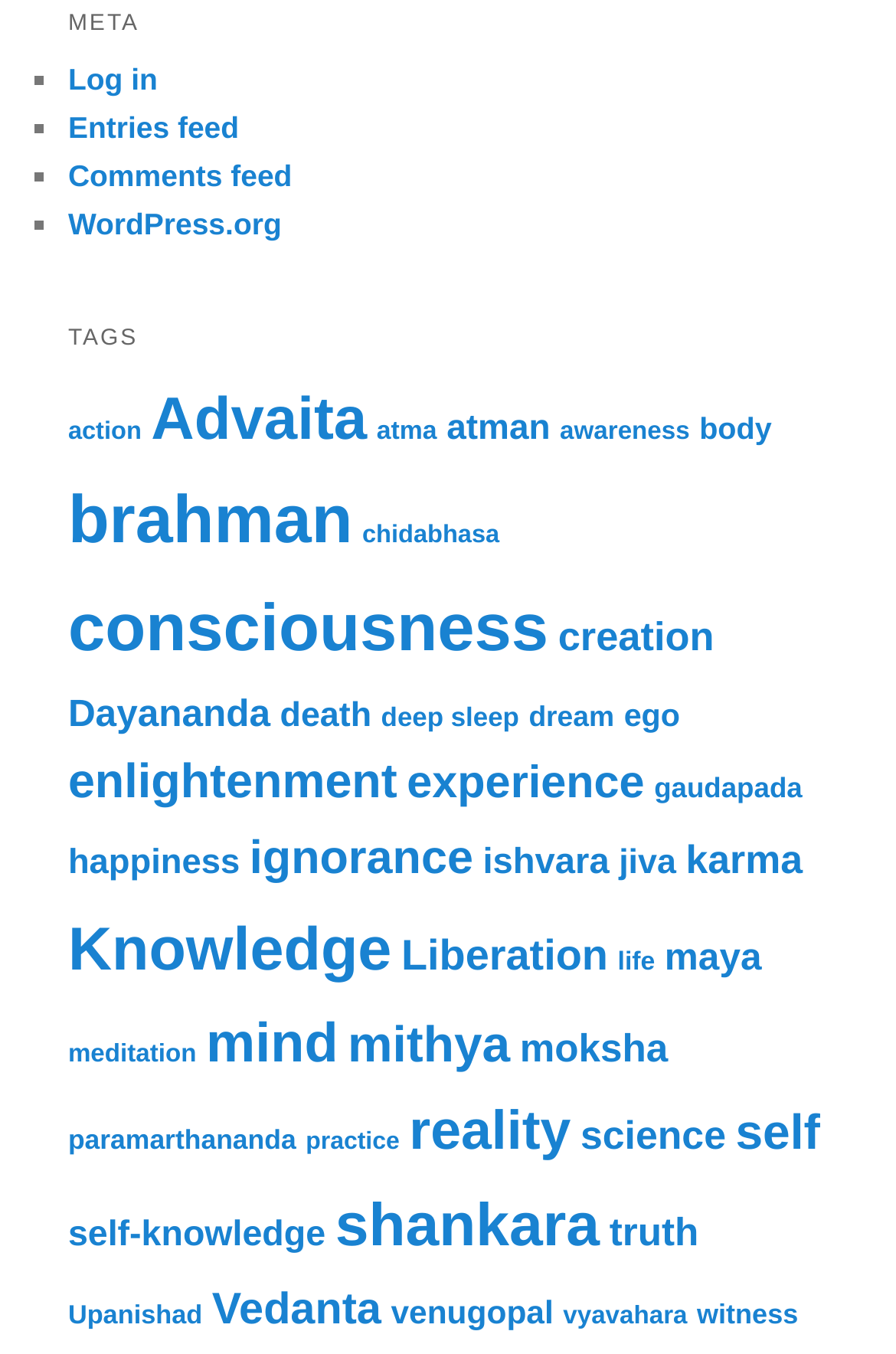Given the description of a UI element: "maya", identify the bounding box coordinates of the matching element in the webpage screenshot.

[0.742, 0.692, 0.85, 0.722]